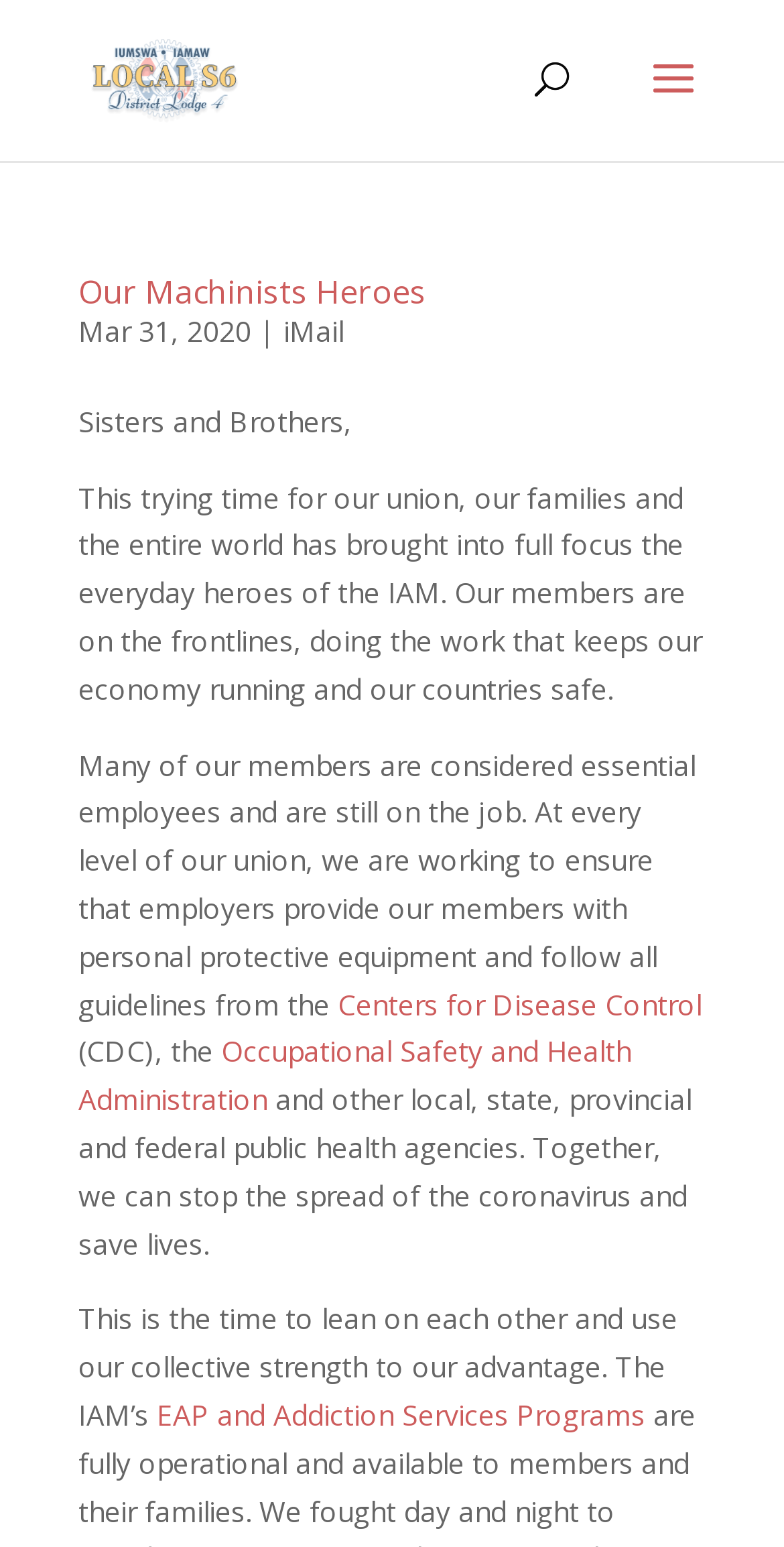What is the purpose of the IAM's EAP and Addiction Services Programs?
Using the image, elaborate on the answer with as much detail as possible.

The purpose of the IAM's EAP and Addiction Services Programs is to help members, which is implied by the context of the article, where it is mentioned as a resource for members to lean on during difficult times.